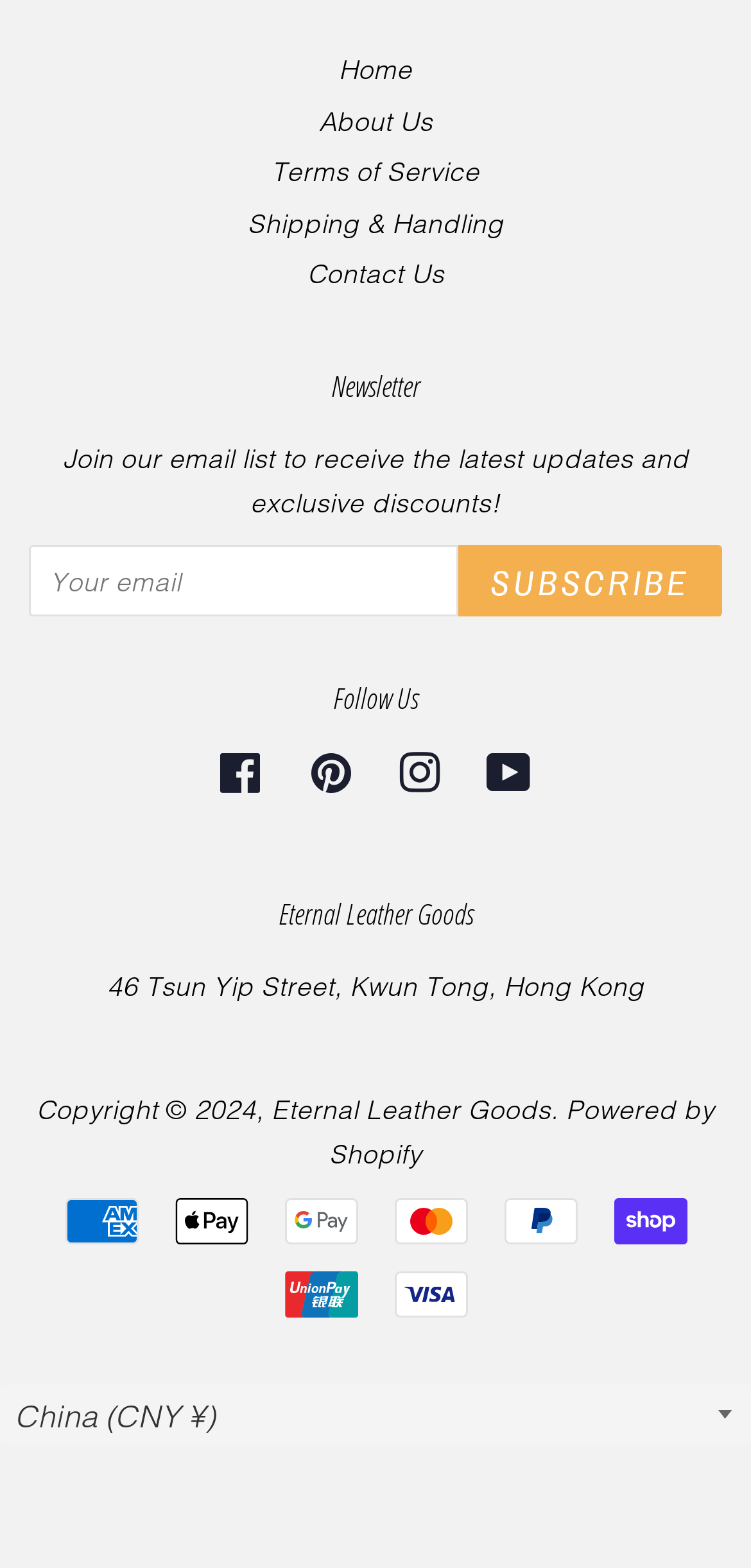Identify the bounding box coordinates of the clickable region necessary to fulfill the following instruction: "Contact Us". The bounding box coordinates should be four float numbers between 0 and 1, i.e., [left, top, right, bottom].

[0.409, 0.164, 0.591, 0.186]